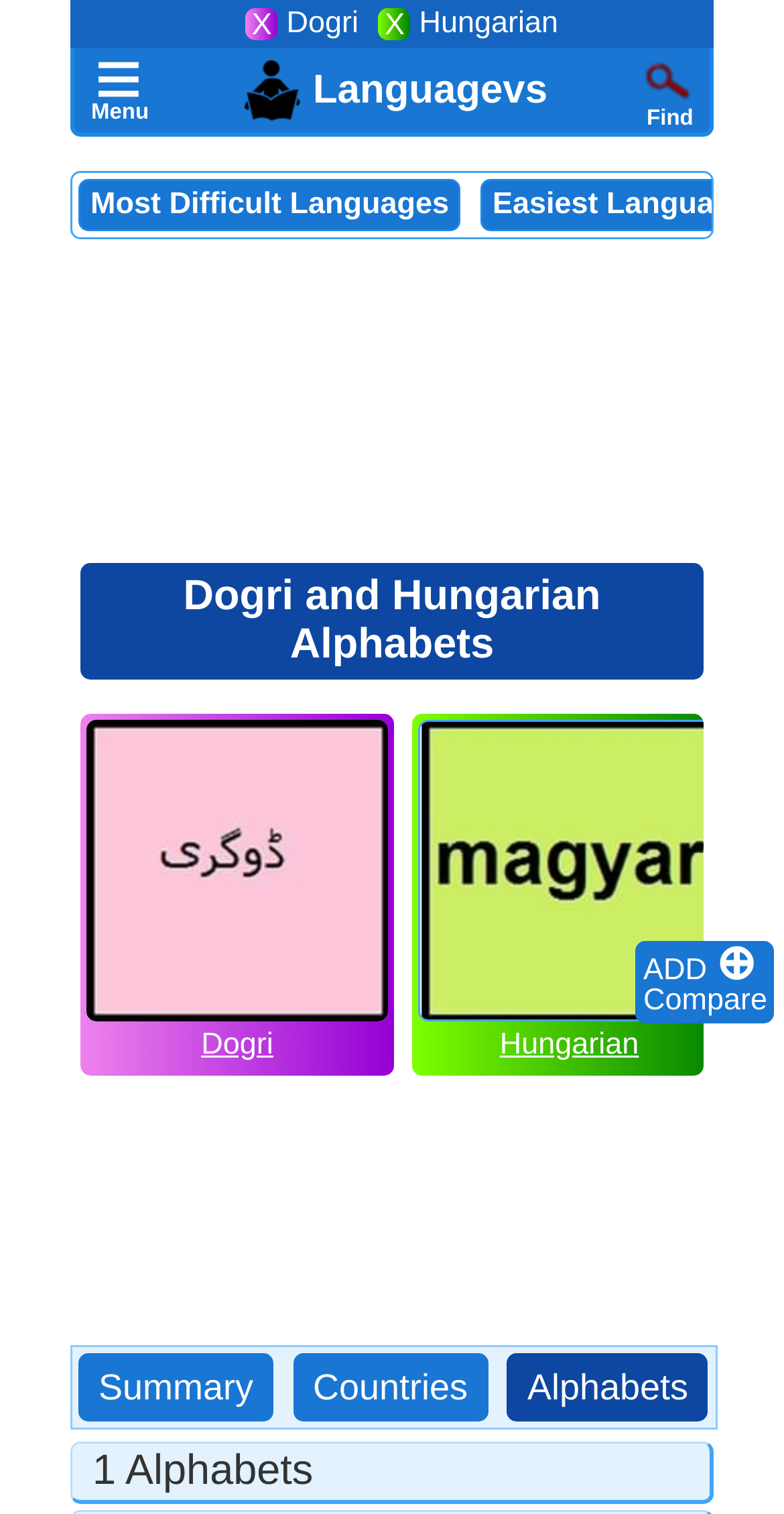Pinpoint the bounding box coordinates of the element that must be clicked to accomplish the following instruction: "View the summary". The coordinates should be in the format of four float numbers between 0 and 1, i.e., [left, top, right, bottom].

[0.126, 0.9, 0.323, 0.932]